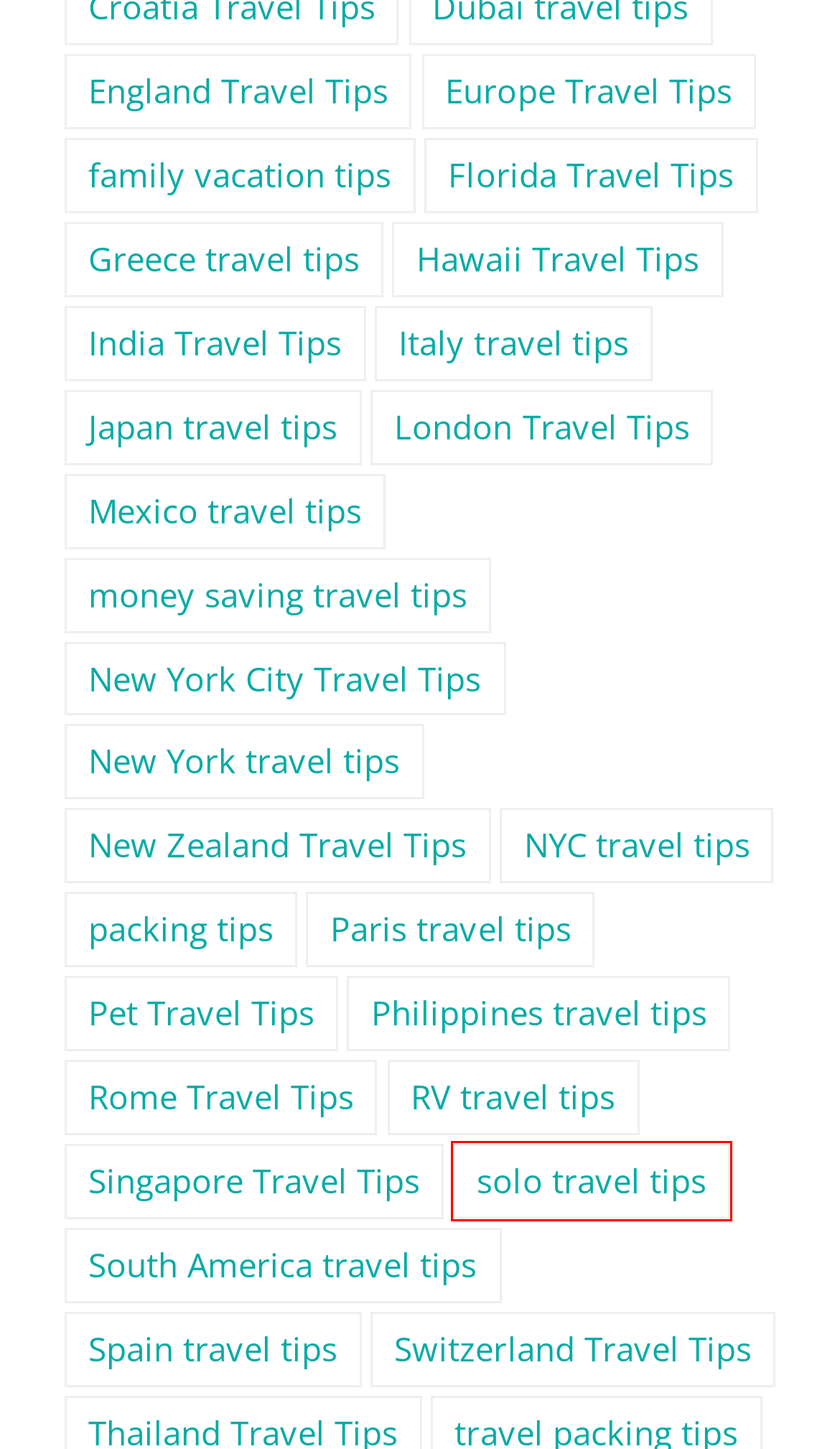Inspect the provided webpage screenshot, concentrating on the element within the red bounding box. Select the description that best represents the new webpage after you click the highlighted element. Here are the candidates:
A. RV travel tips Archives | Wicked Good Travel Tips
B. New Zealand Travel Tips Archives | Wicked Good Travel Tips
C. Paris travel tips Archives | Wicked Good Travel Tips
D. Greece travel tips Archives | Wicked Good Travel Tips
E. Pet Travel Tips Archives | Wicked Good Travel Tips
F. Italy travel tips Archives | Wicked Good Travel Tips
G. solo travel tips Archives | Wicked Good Travel Tips
H. Hawaii Travel Tips Archives | Wicked Good Travel Tips

G